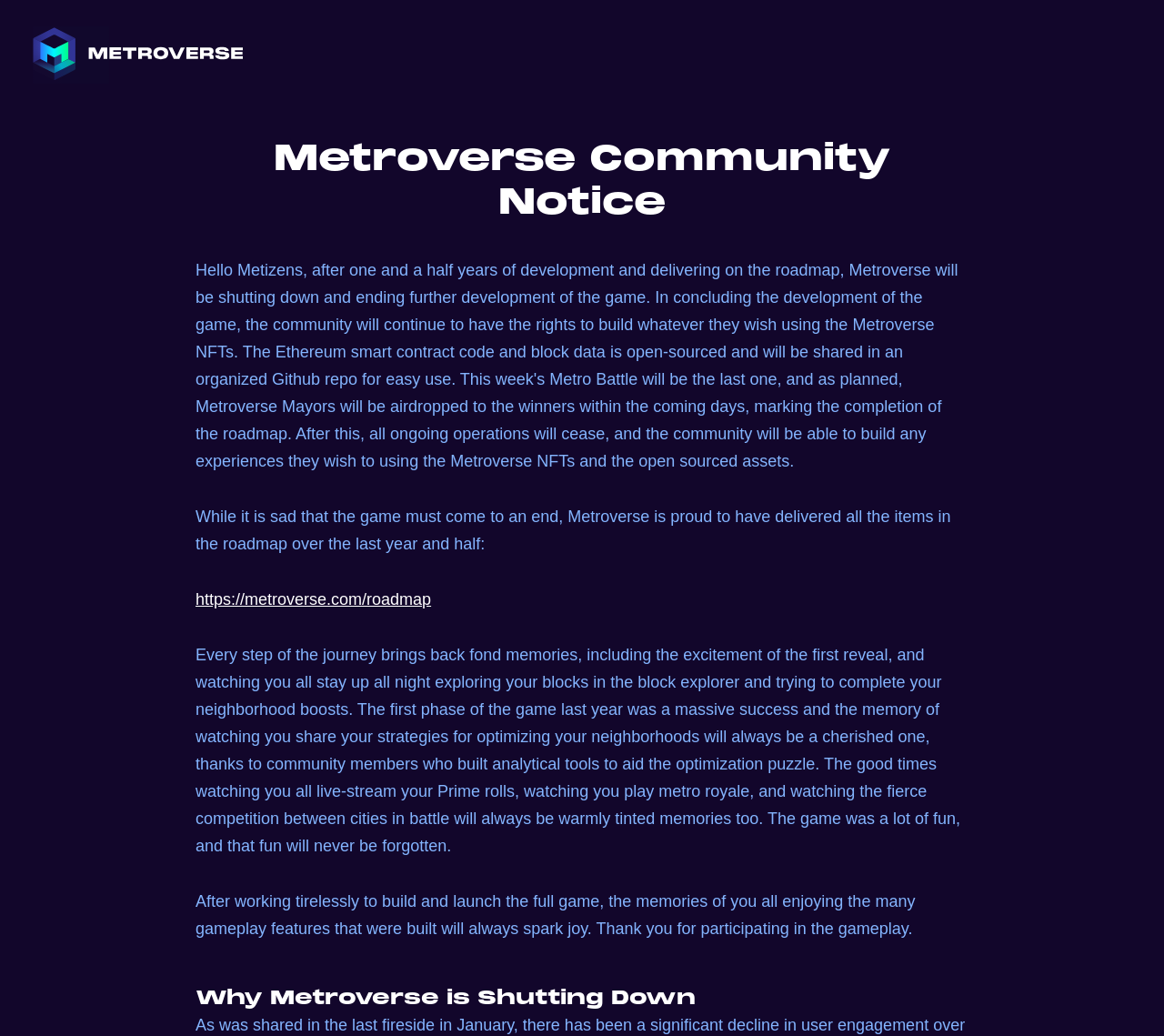Using the provided element description "alt="Logo"", determine the bounding box coordinates of the UI element.

[0.0, 0.025, 0.209, 0.08]